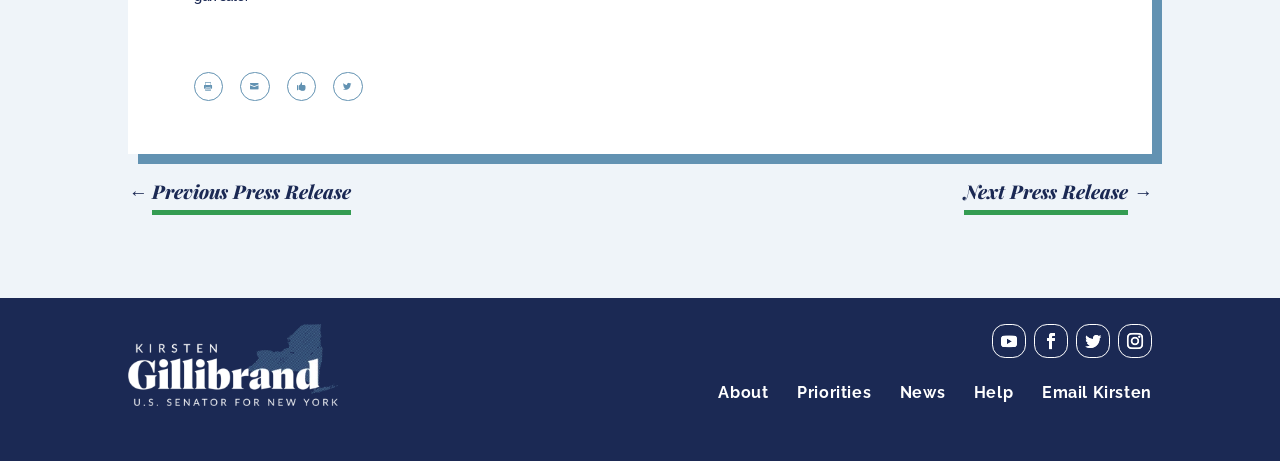With reference to the screenshot, provide a detailed response to the question below:
What is the function of the '← Previous Press Release' link?

The '← Previous Press Release' link is used to navigate to the previous press release, allowing users to access previous news or announcements.